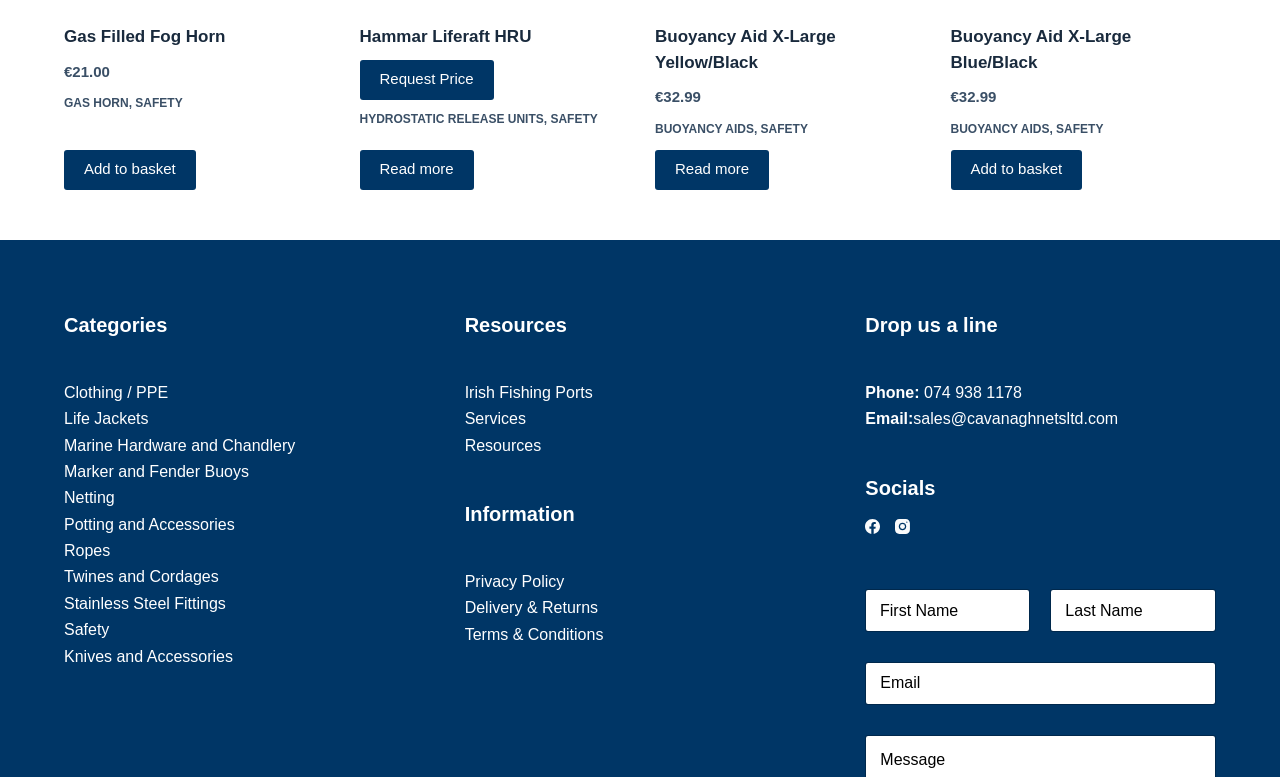Using the format (top-left x, top-left y, bottom-right x, bottom-right y), provide the bounding box coordinates for the described UI element. All values should be floating point numbers between 0 and 1: Safety

[0.594, 0.157, 0.631, 0.175]